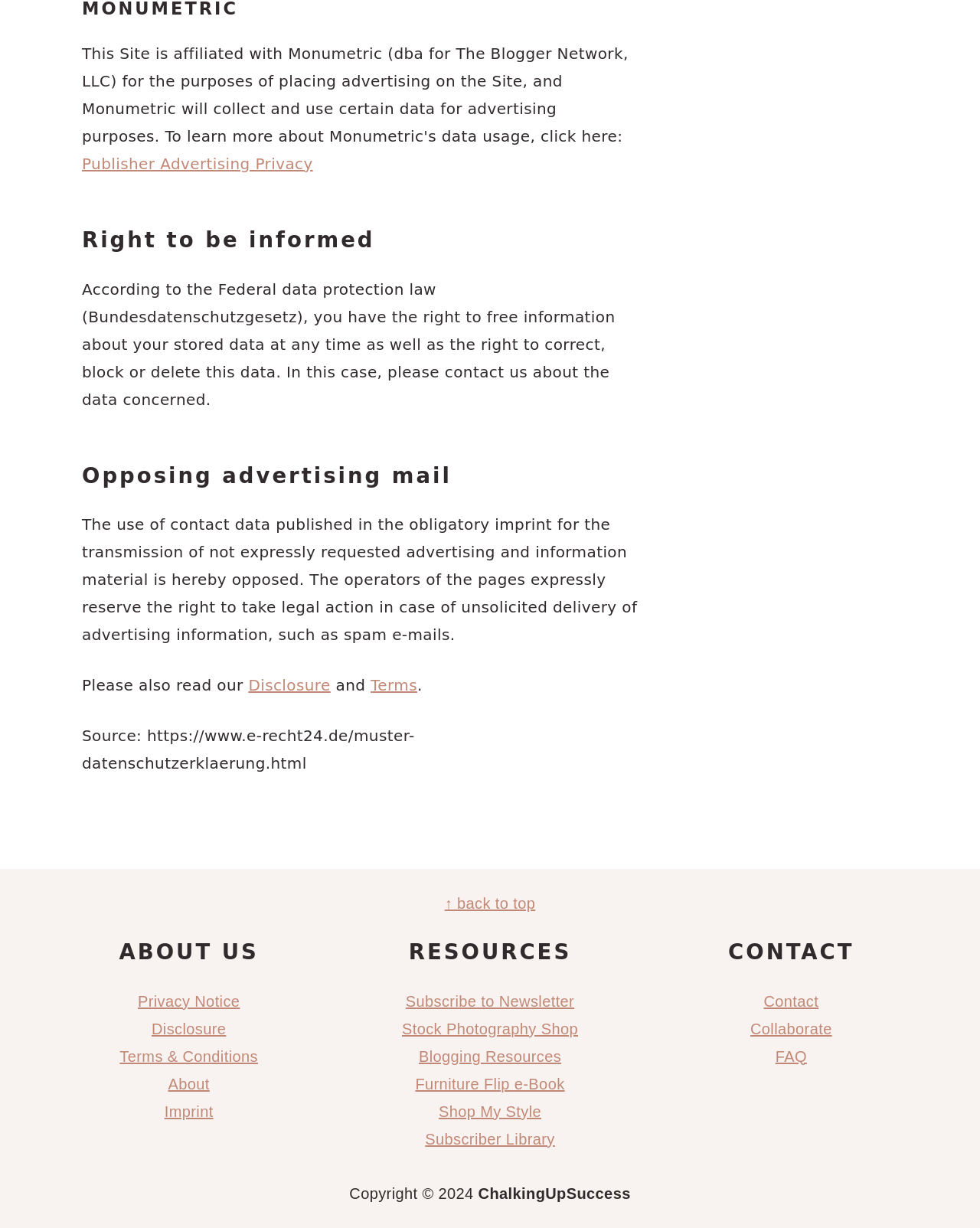What is the right to be informed about?
Using the image provided, answer with just one word or phrase.

stored data